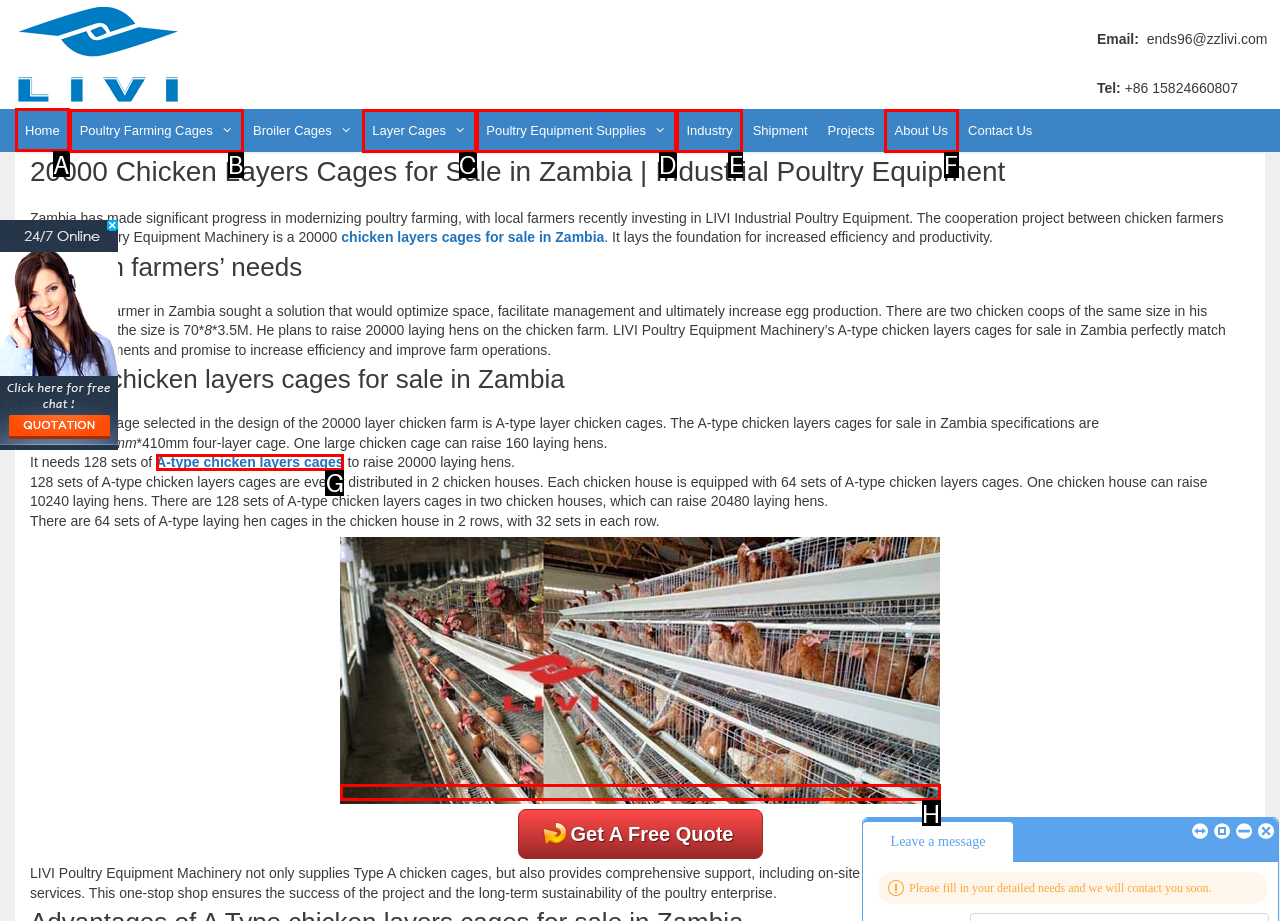Identify the appropriate choice to fulfill this task: Click the 'Home' link
Respond with the letter corresponding to the correct option.

A